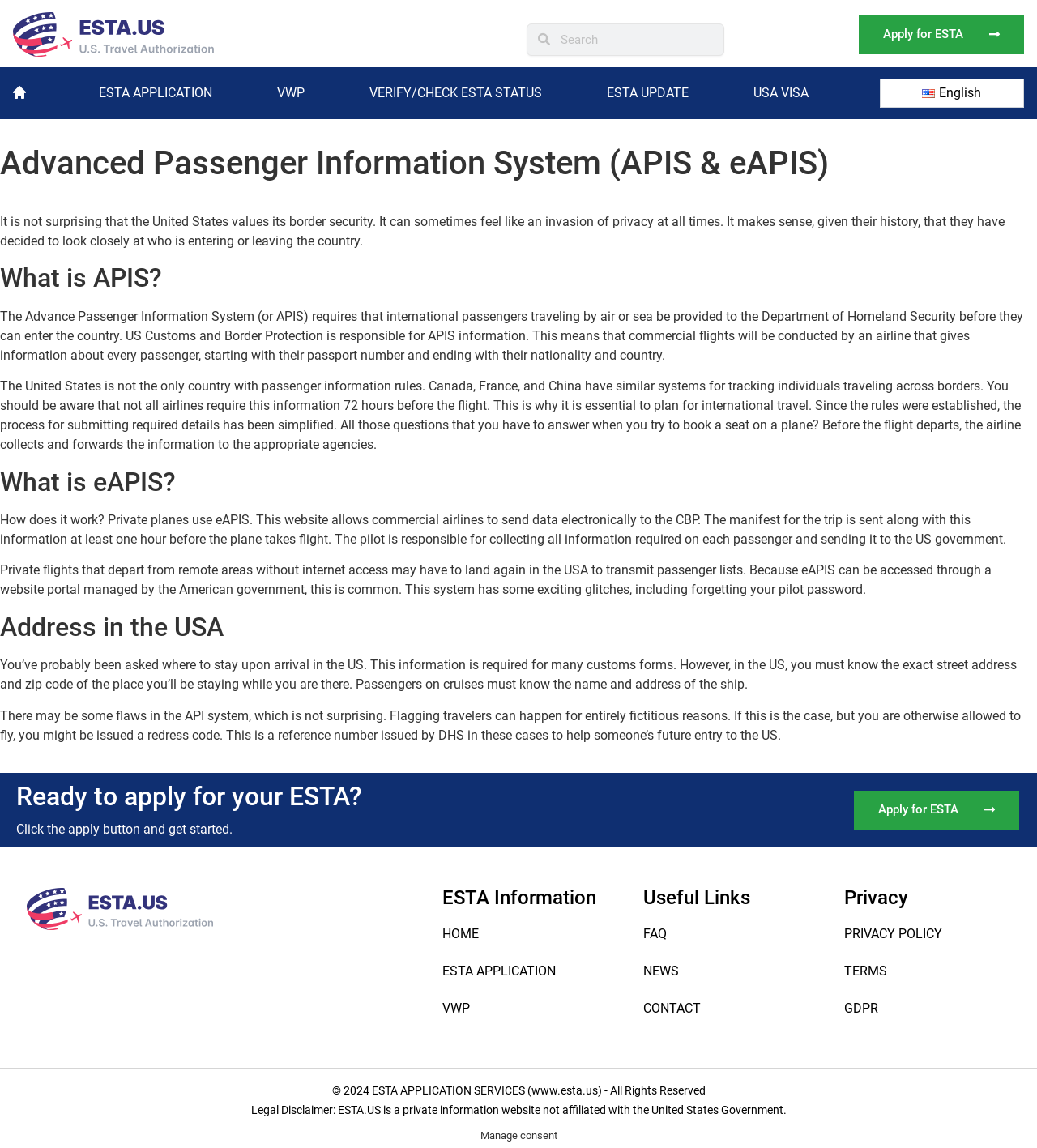What information is required for customs forms?
Please give a detailed and elaborate answer to the question based on the image.

According to the webpage, when arriving in the US, passengers are required to provide the exact street address and zip code of their accommodation, or the name and address of the ship if they are on a cruise.